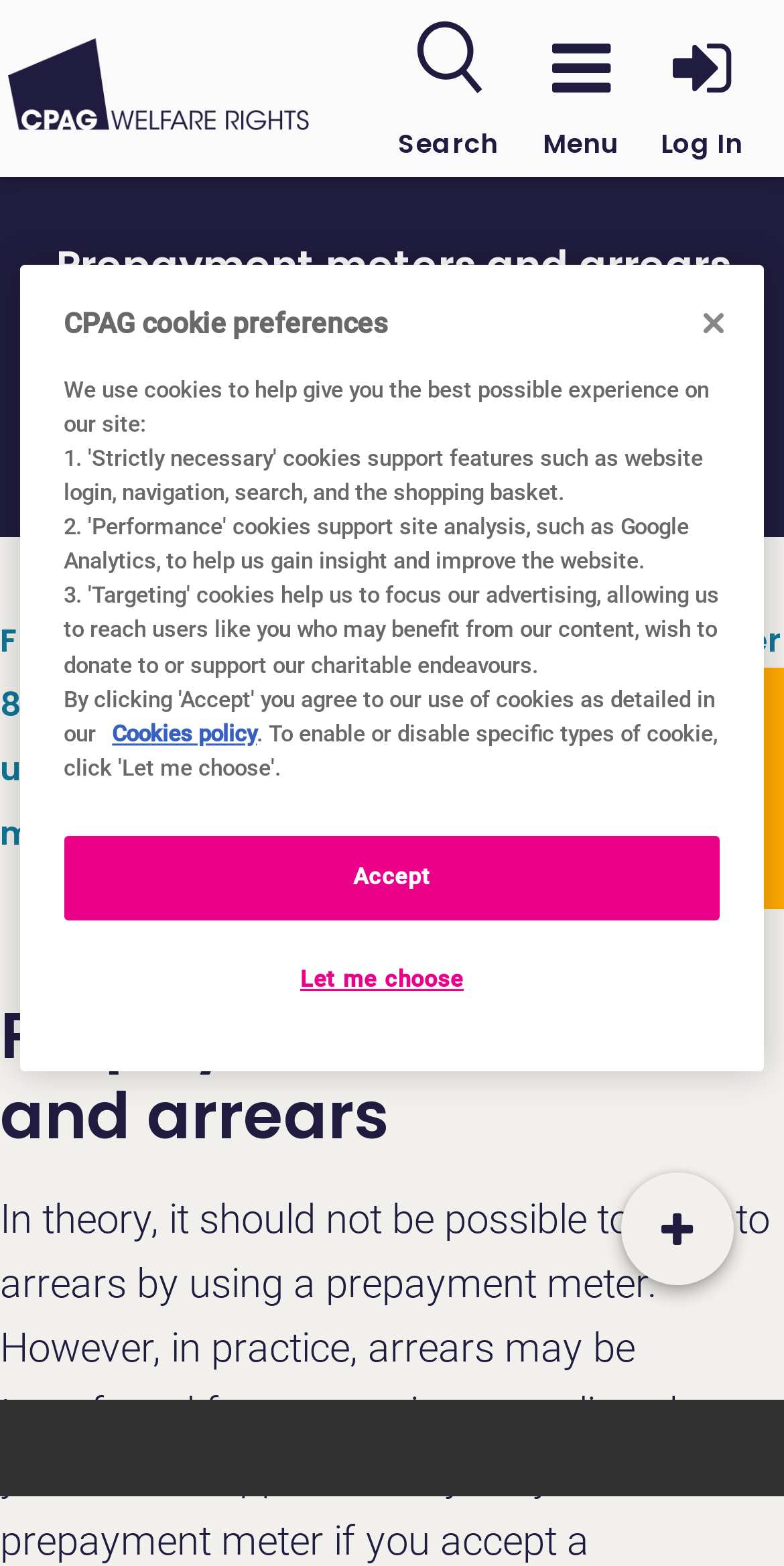Determine the bounding box coordinates for the region that must be clicked to execute the following instruction: "Search on the website".

[0.503, 0.005, 0.641, 0.108]